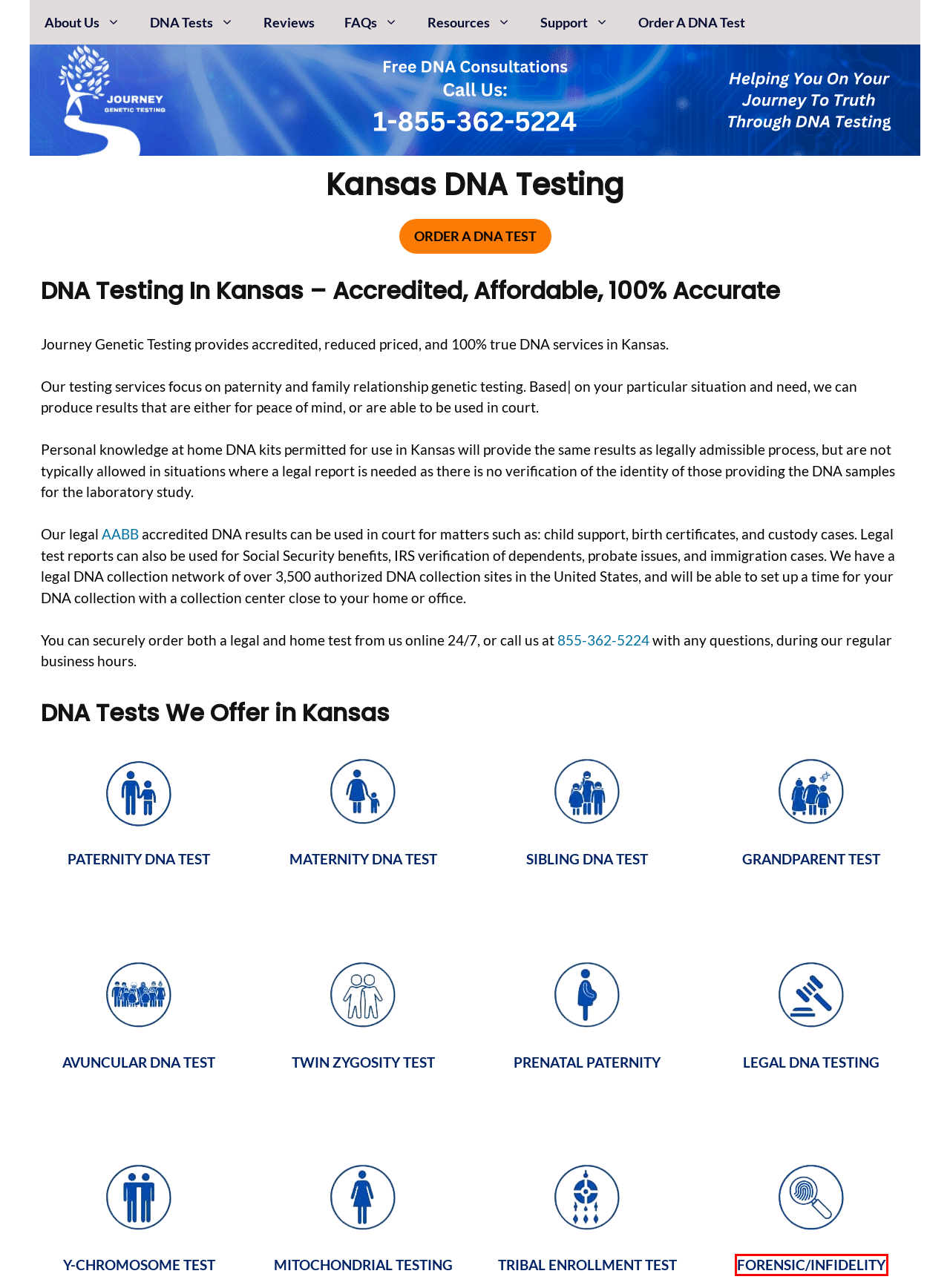Look at the screenshot of a webpage that includes a red bounding box around a UI element. Select the most appropriate webpage description that matches the page seen after clicking the highlighted element. Here are the candidates:
A. DNA Test Reviews From Journey Genetic Testing Clients
B. Y-chromosome DNA Test - 100% Accurate - Verify Male Lineage
C. Order A DNA Test - Paternity & Relationships - 100% Accurate
D. Sibling DNA Test - Prove Paternity With A Sibling - $129
E. Forensic DNA Testing - Determine Infidelity
F. Our DNA Test Can Get You A 100% Accurate Answer
G. Prenatal Paternity Test - Early As 7 Weeks - Payment Plans
H. Avuncular DNA Test -100% Accurate - Fast Results

E